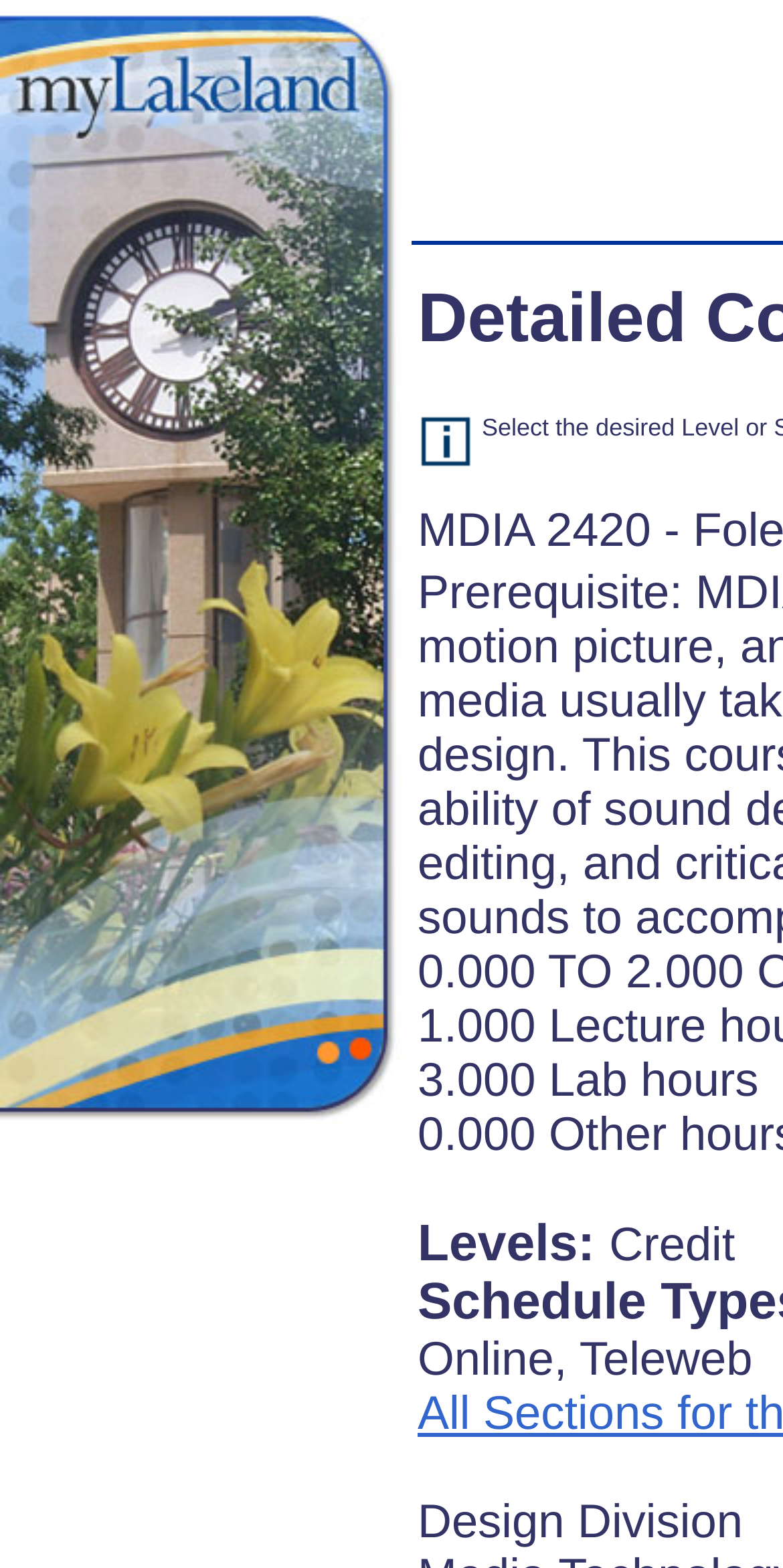What is the lab hour for this course?
Please answer the question with a detailed and comprehensive explanation.

I found the answer by looking at the gridcell element that contains the text '3.000 Lab hours'. This text is located below the image with the description 'Information'.